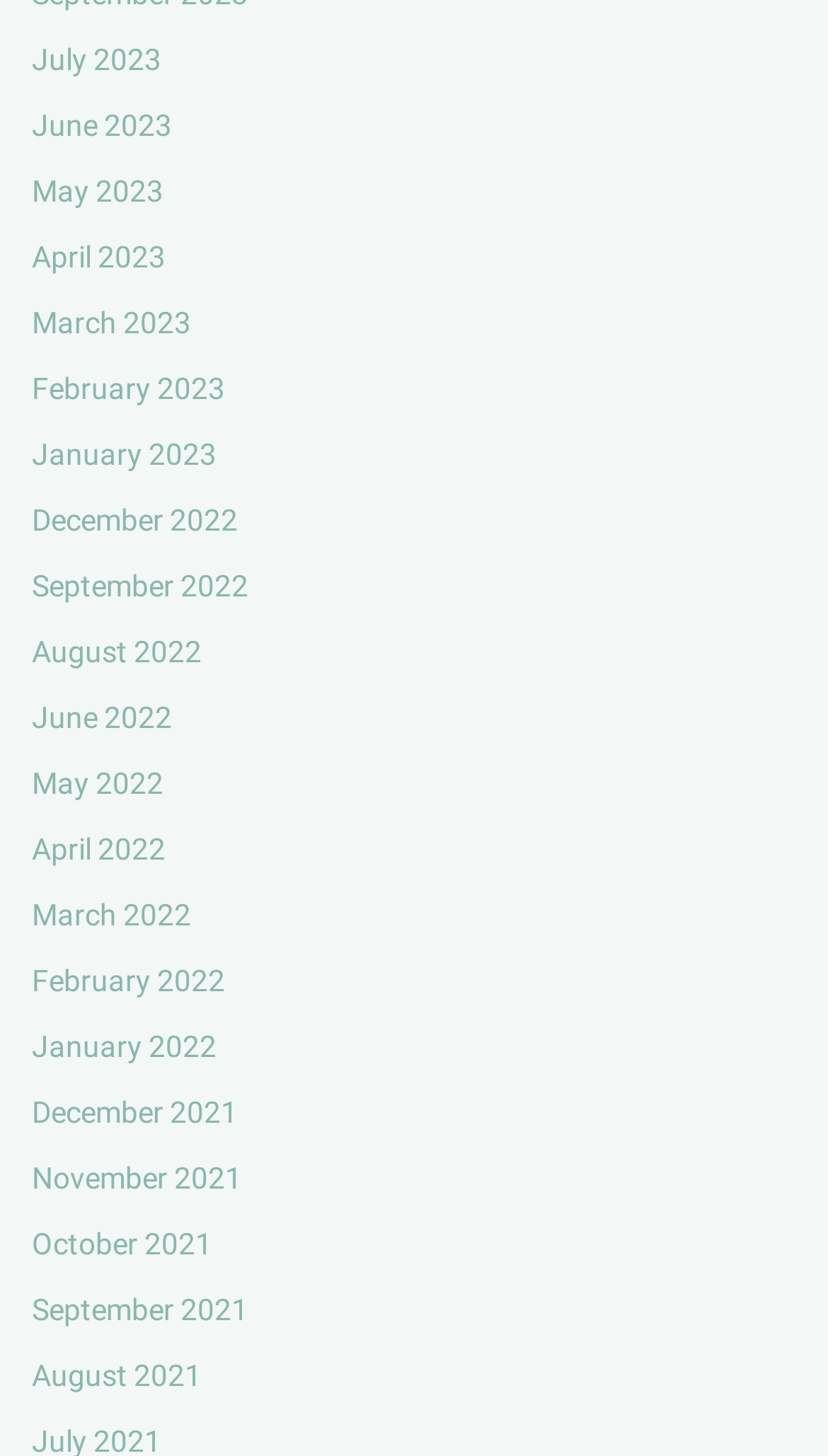Use one word or a short phrase to answer the question provided: 
What is the earliest month listed?

July 2021